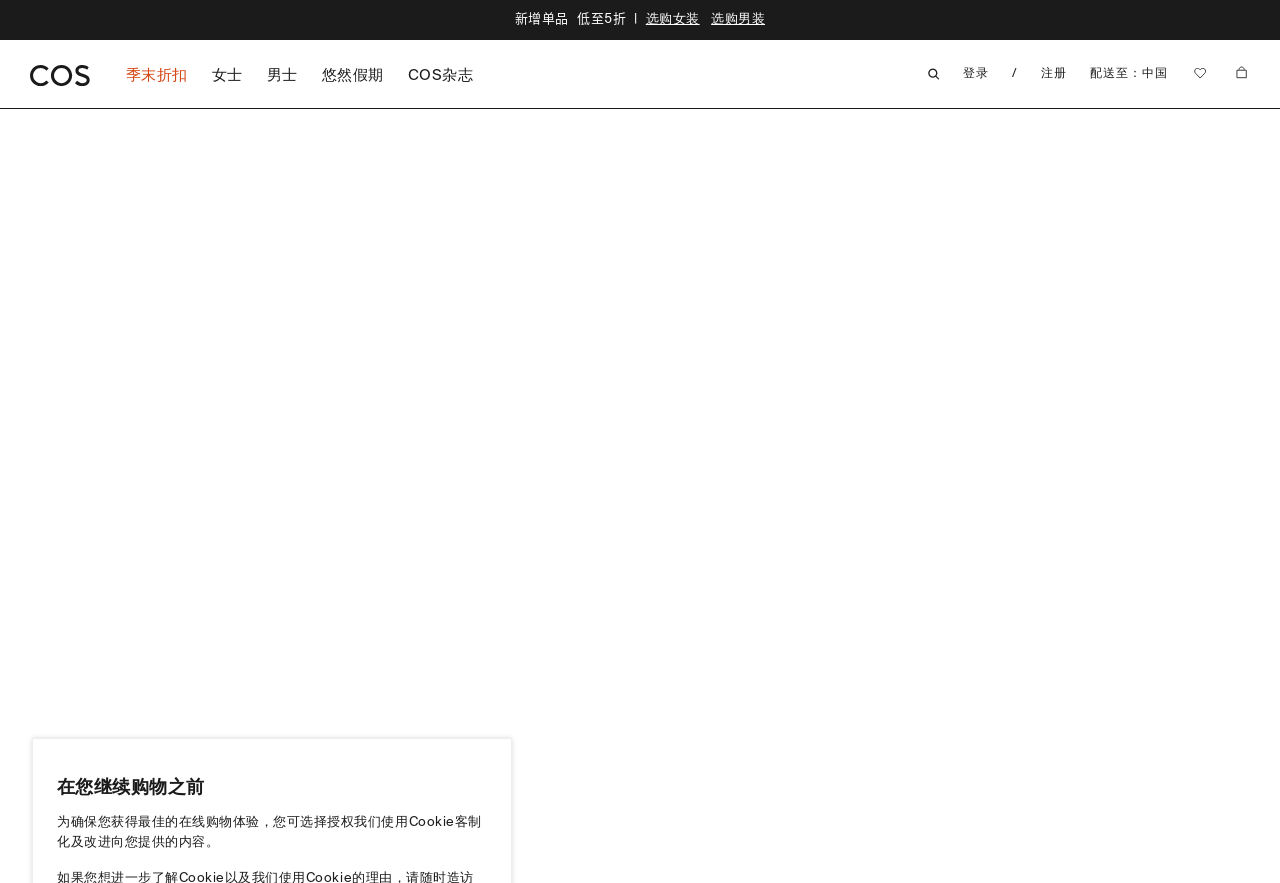Find the bounding box of the web element that fits this description: "parent_node: 季末折扣女士男士悠然假期COS杂志".

[0.023, 0.062, 0.097, 0.111]